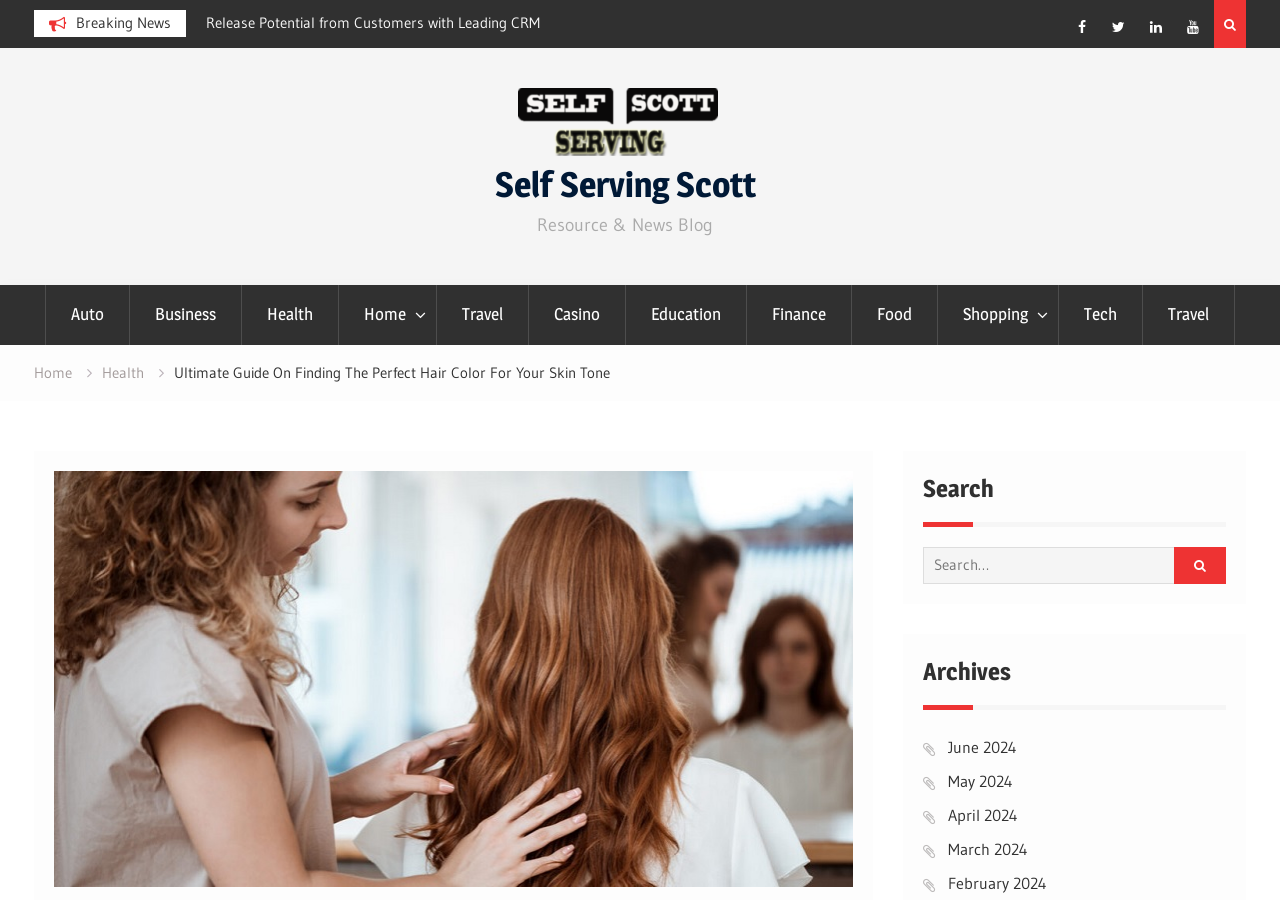Generate a comprehensive caption for the webpage you are viewing.

This webpage appears to be a blog or news website focused on personal style and self-improvement, with a specific article titled "Ultimate Guide On Finding The Perfect Hair Color For Your Skin Tone" as the main content. 

At the top of the page, there is a "Breaking News" section, followed by a dropdown menu with various news categories such as "Auto", "Business", "Health", and more. 

To the right of the "Breaking News" section, there are social media links to Facebook, Twitter, LinkedIn, and YouTube. 

Below the news categories, the website's logo "Self Serving Scott" is displayed, along with a tagline "Resource & News Blog". 

The main article title "Ultimate Guide On Finding The Perfect Hair Color For Your Skin Tone" is prominently displayed, with a breadcrumb navigation menu above it showing the path "Home > Health > Ultimate Guide On Finding The Perfect Hair Color For Your Skin Tone". 

On the right side of the page, there is a search bar with a search button, and below it, an "Archives" section with links to past months, from June 2024 to February 2024.